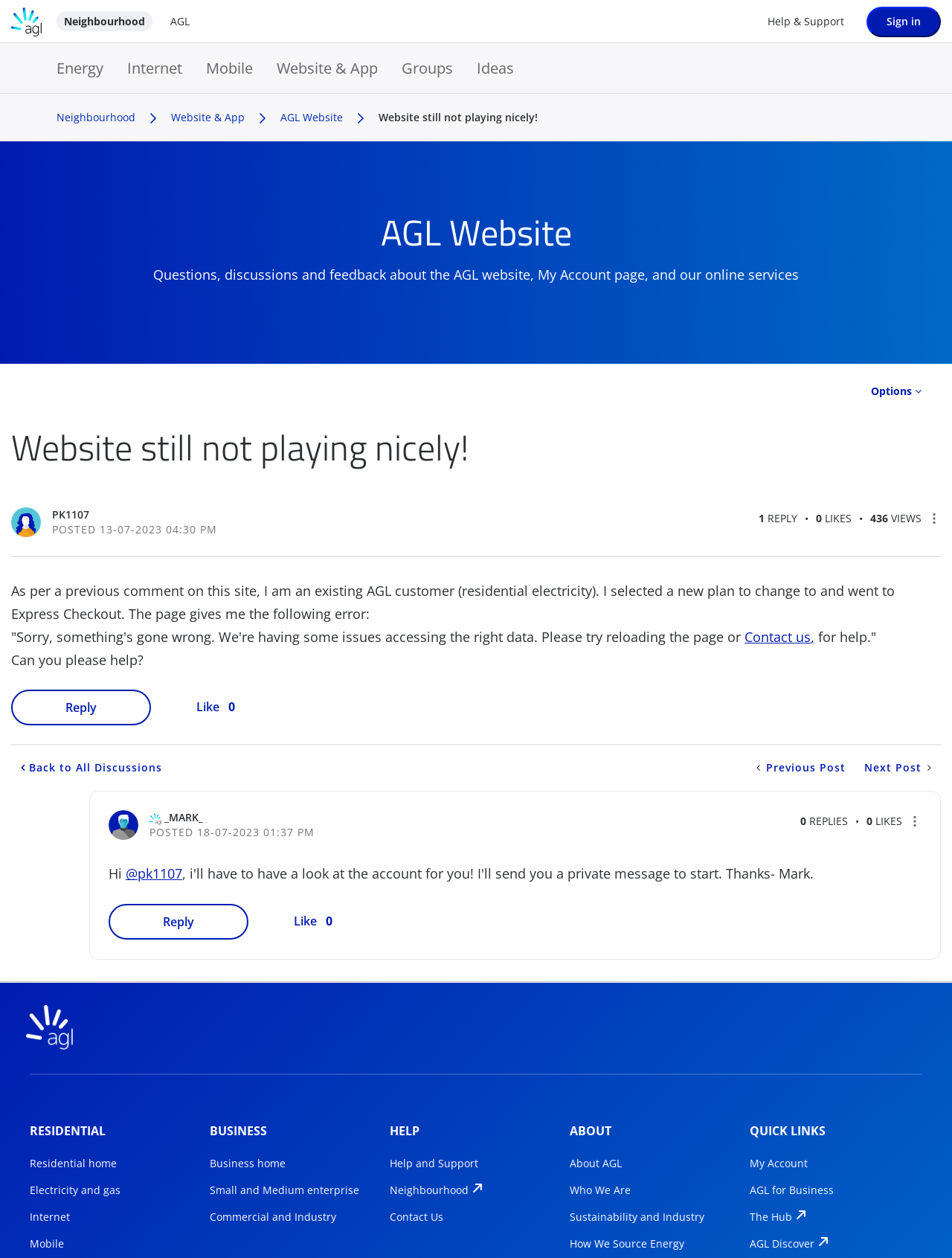Reply to the question below using a single word or brief phrase:
What is the topic of the current discussion?

AGL Website